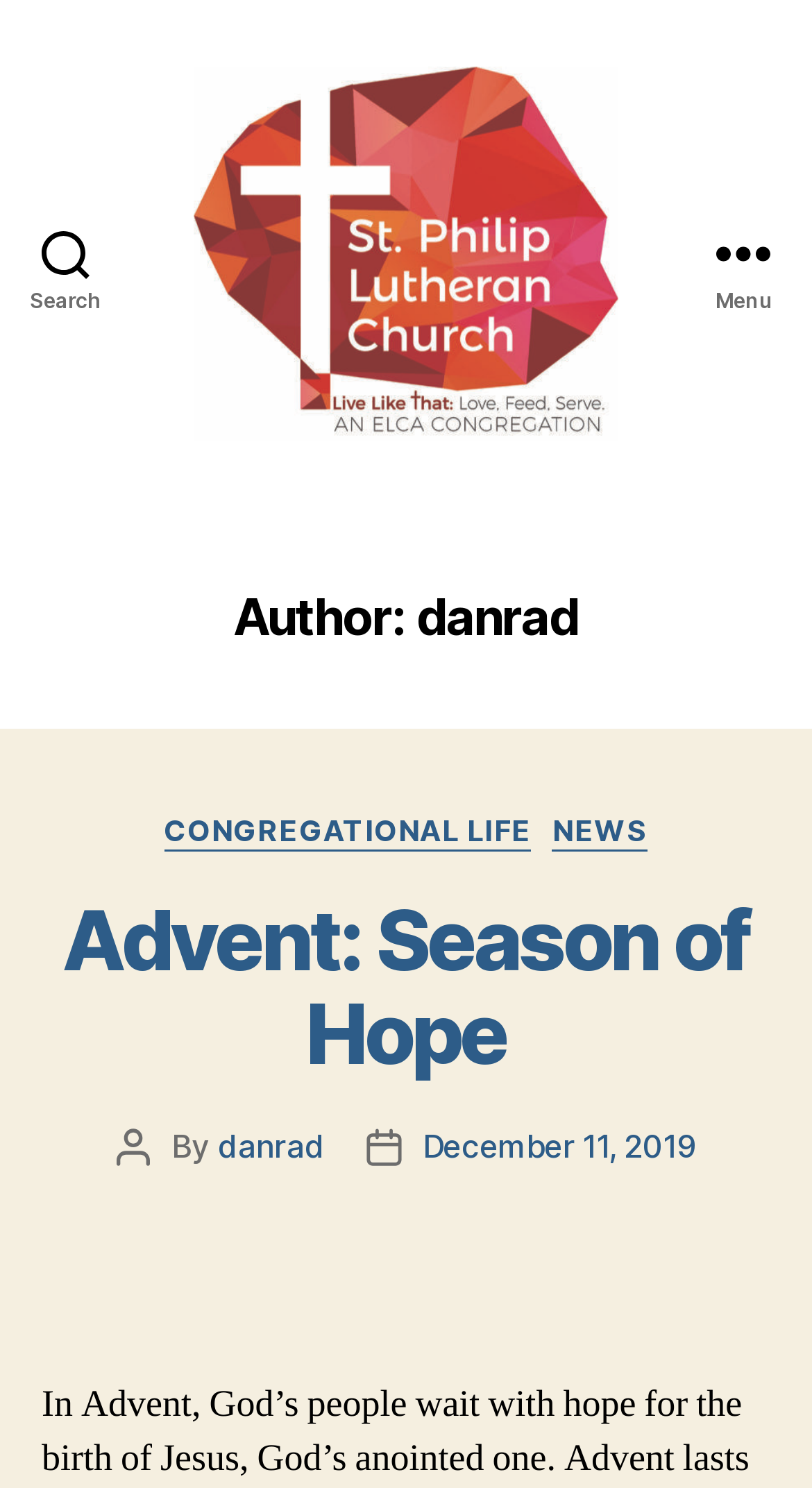Please determine the bounding box coordinates for the element with the description: "Search".

[0.0, 0.0, 0.162, 0.34]